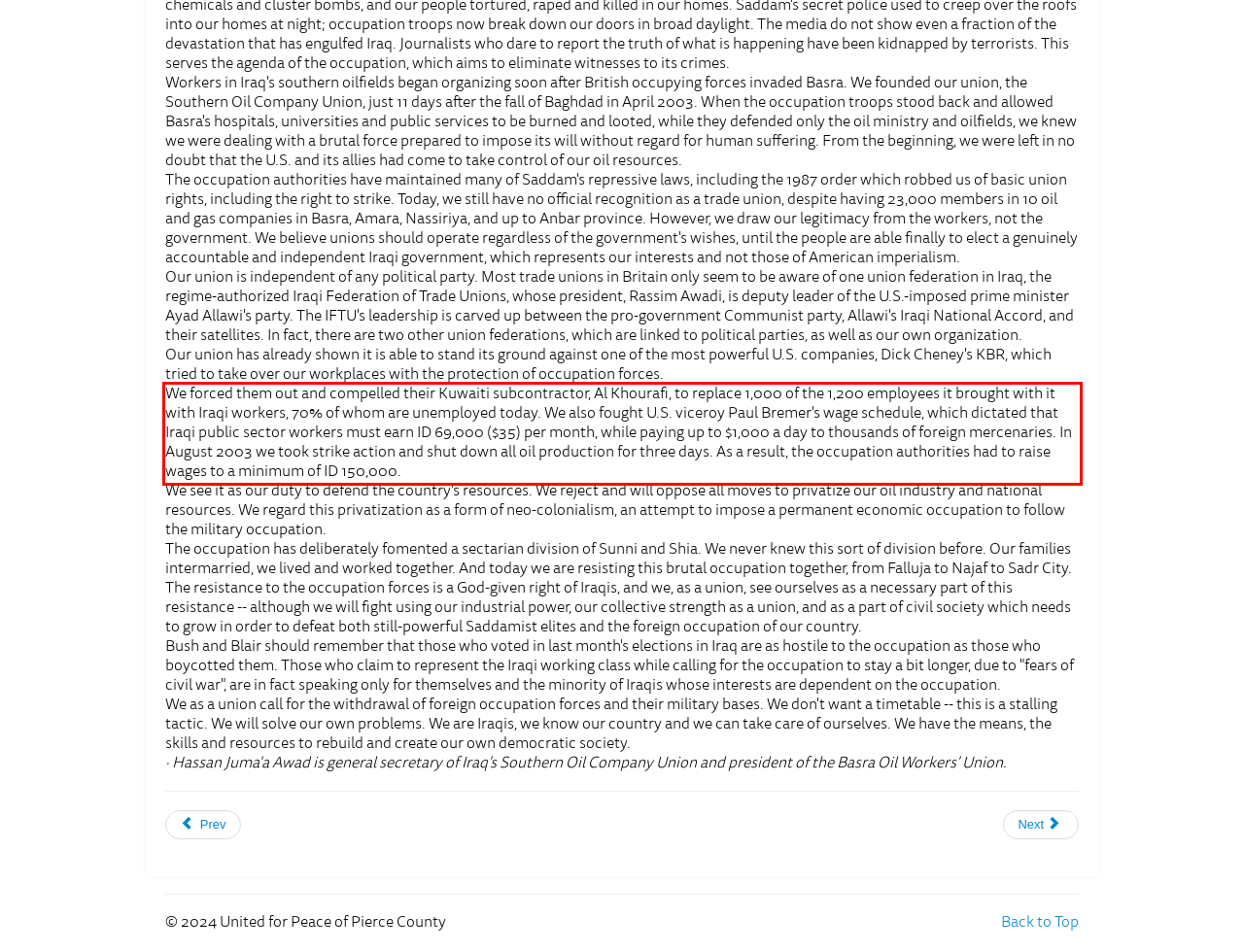You have a screenshot of a webpage where a UI element is enclosed in a red rectangle. Perform OCR to capture the text inside this red rectangle.

We forced them out and compelled their Kuwaiti subcontractor, Al Khourafi, to replace 1,000 of the 1,200 employees it brought with it with Iraqi workers, 70% of whom are unemployed today. We also fought U.S. viceroy Paul Bremer's wage schedule, which dictated that Iraqi public sector workers must earn ID 69,000 ($35) per month, while paying up to $1,000 a day to thousands of foreign mercenaries. In August 2003 we took strike action and shut down all oil production for three days. As a result, the occupation authorities had to raise wages to a minimum of ID 150,000.